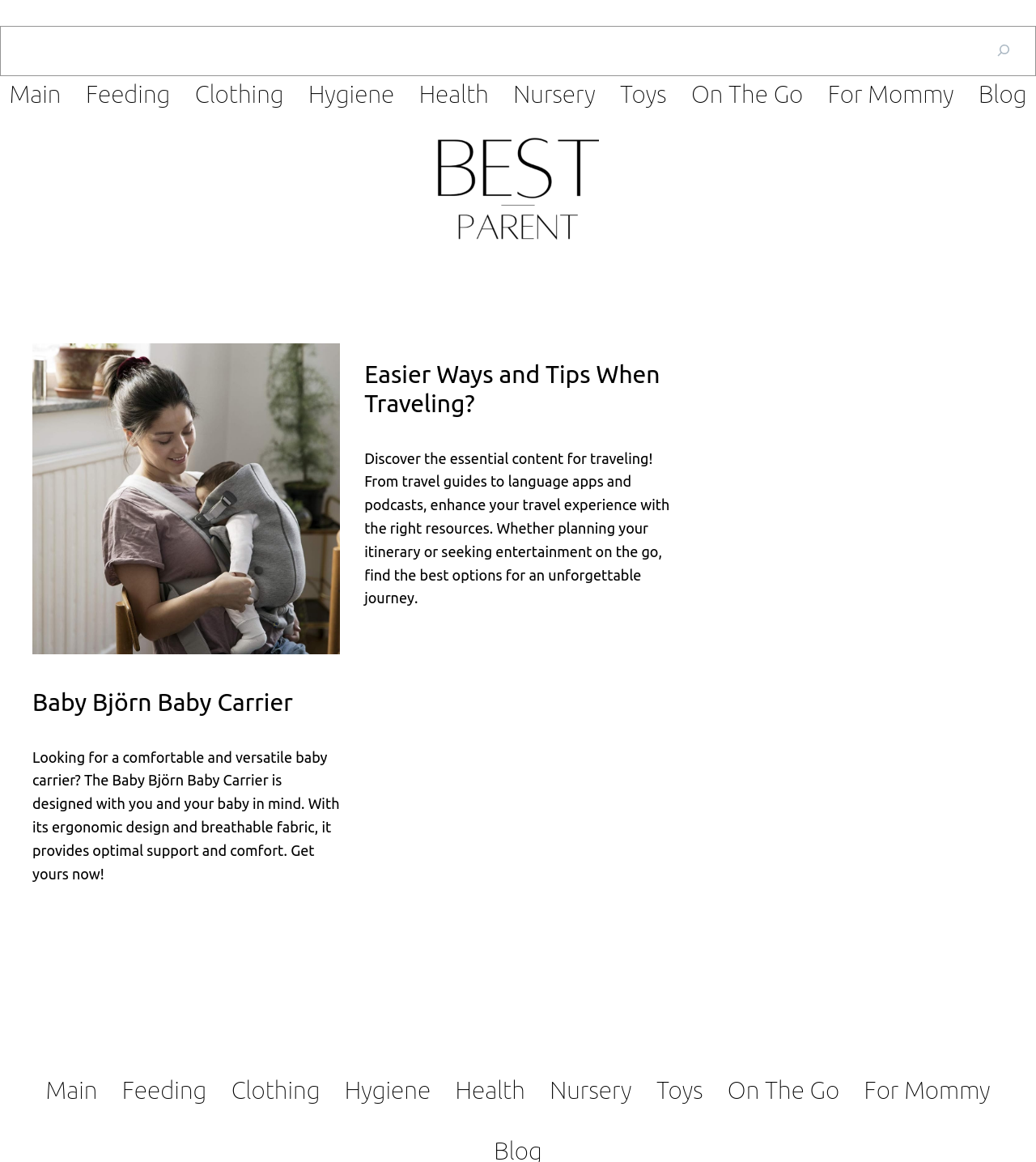Can you give a detailed response to the following question using the information from the image? What is the main topic of the webpage?

Based on the webpage content, I can see that the main topic is related to baby travel, as there are sections about baby carriers, travel guides, and resources for traveling with a baby.